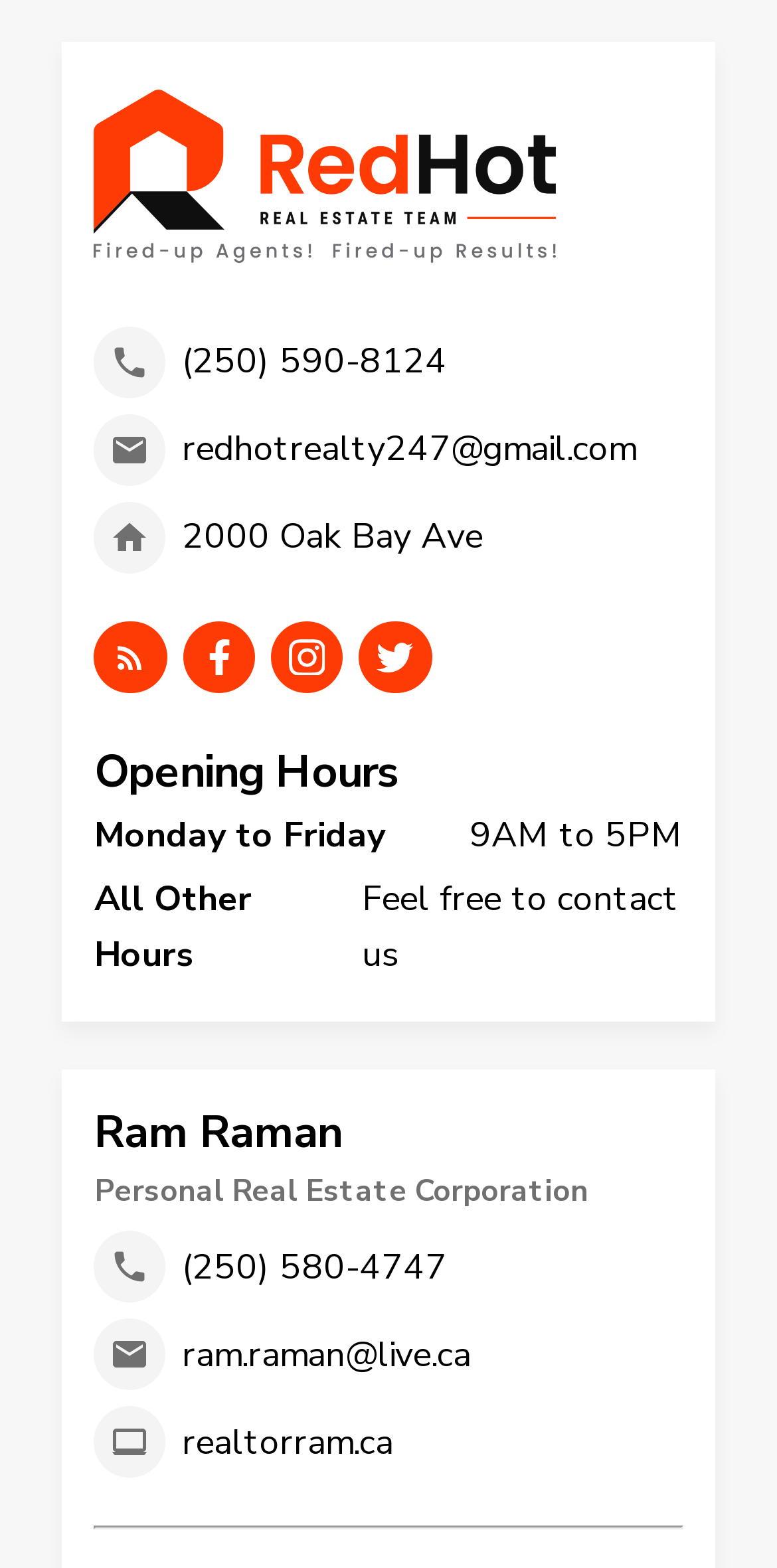Identify the bounding box coordinates for the element you need to click to achieve the following task: "View the realtor's website". The coordinates must be four float values ranging from 0 to 1, formatted as [left, top, right, bottom].

[0.234, 0.904, 0.506, 0.935]